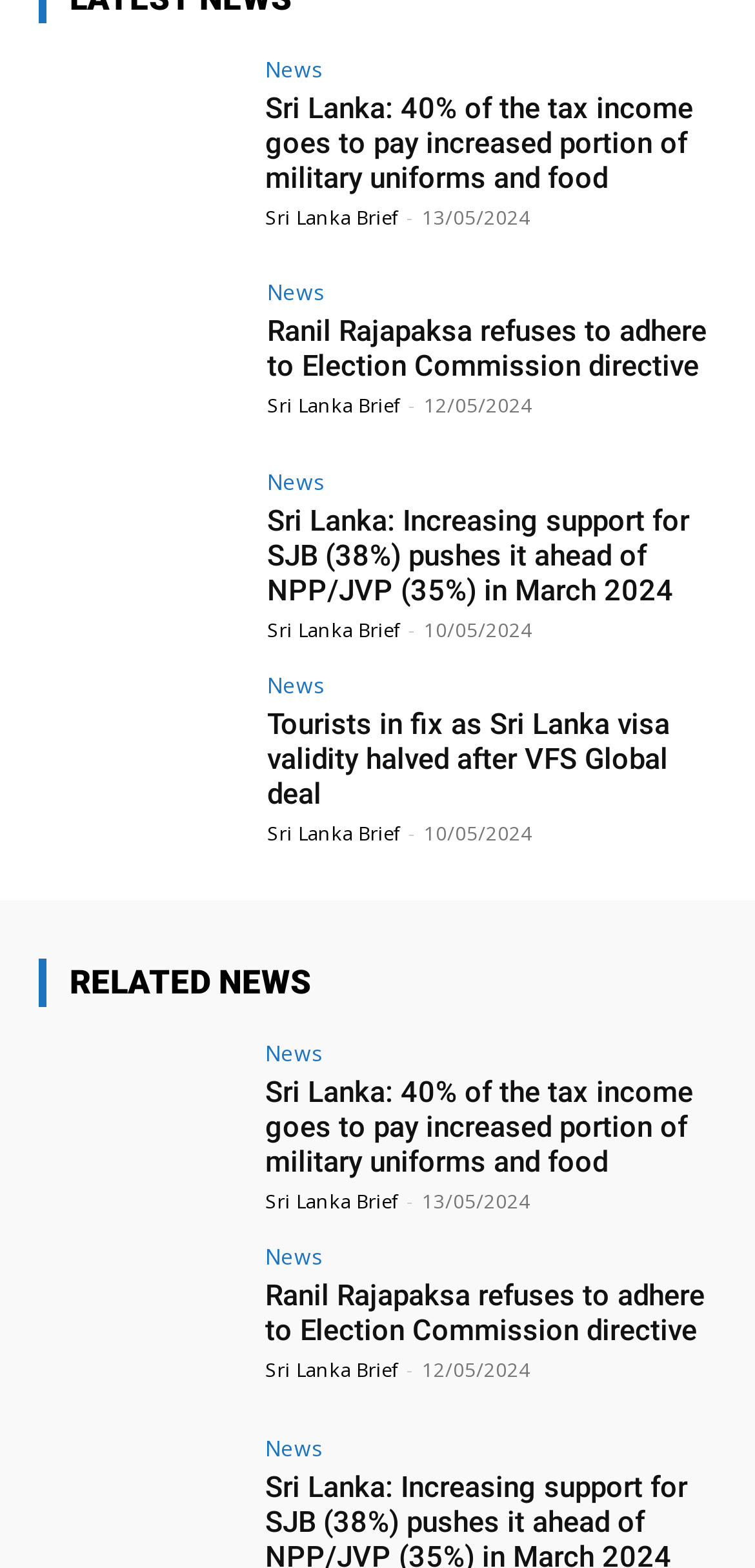Please identify the bounding box coordinates of the clickable area that will fulfill the following instruction: "Read about Ranil Rajapaksa's refusal to adhere to Election Commission directive". The coordinates should be in the format of four float numbers between 0 and 1, i.e., [left, top, right, bottom].

[0.051, 0.179, 0.321, 0.276]